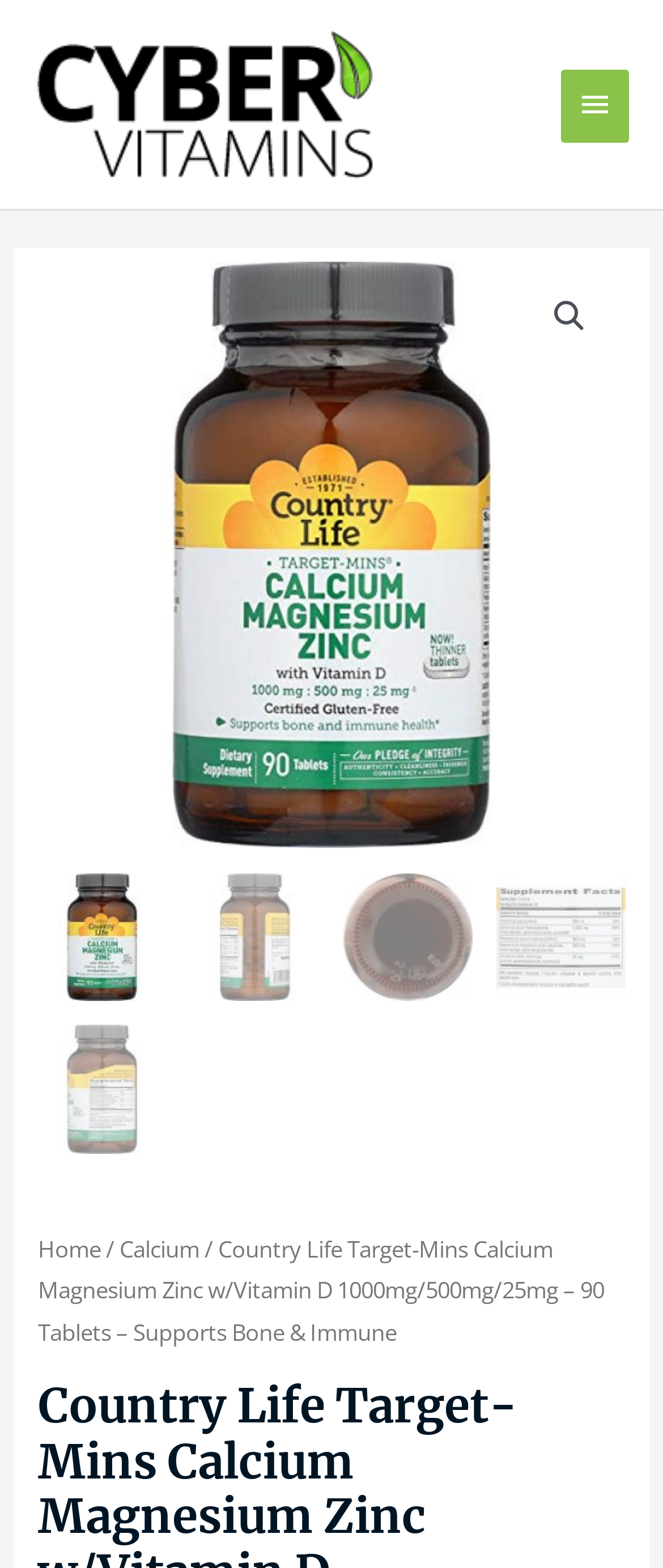Provide the bounding box coordinates of the UI element that matches the description: "alt="Cyber Vitamins Logo"".

[0.051, 0.054, 0.564, 0.075]